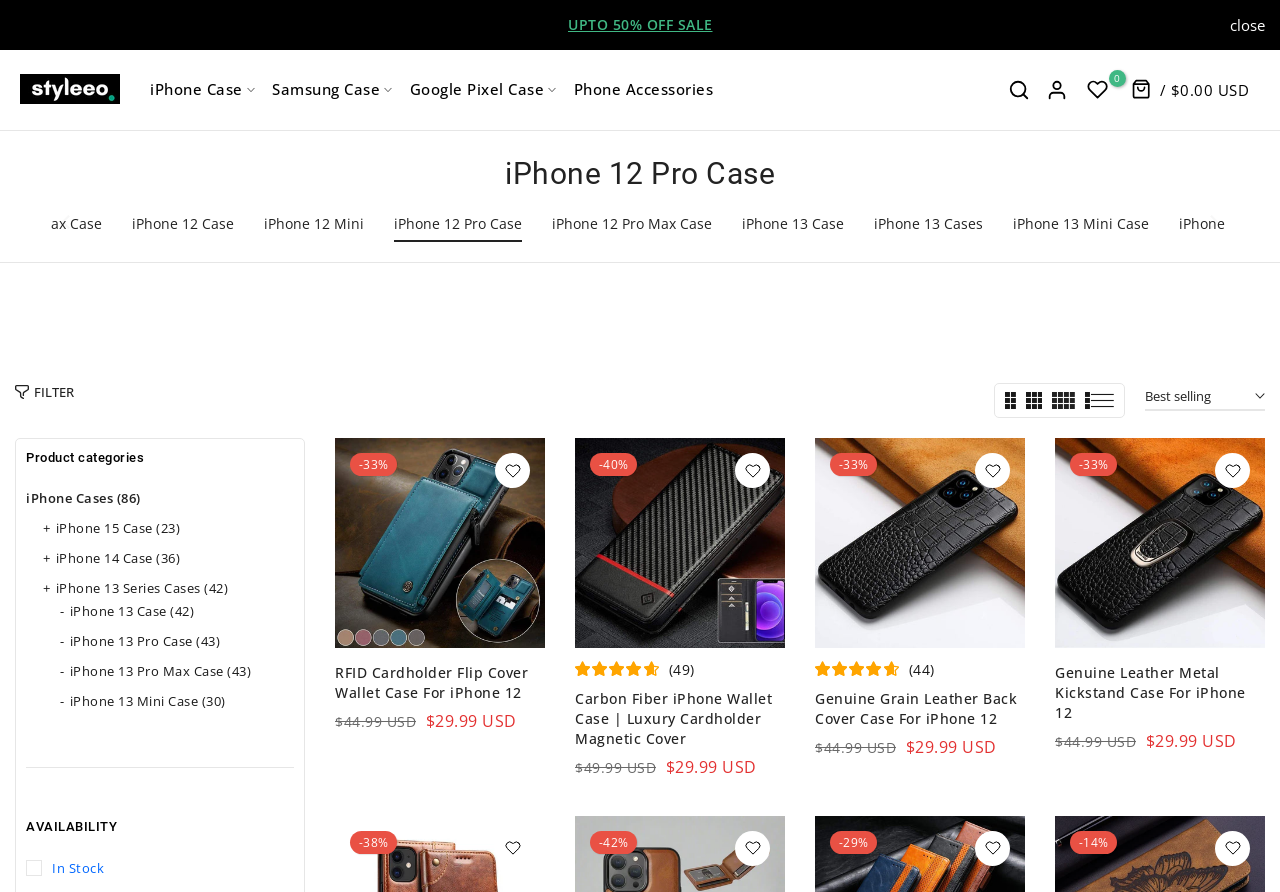Analyze the image and answer the question with as much detail as possible: 
How many filters are available?

I counted the number of buttons with images next to the 'FILTER' text, which are likely to be filters. There are 5 such buttons, so I concluded that there are 5 filters available.